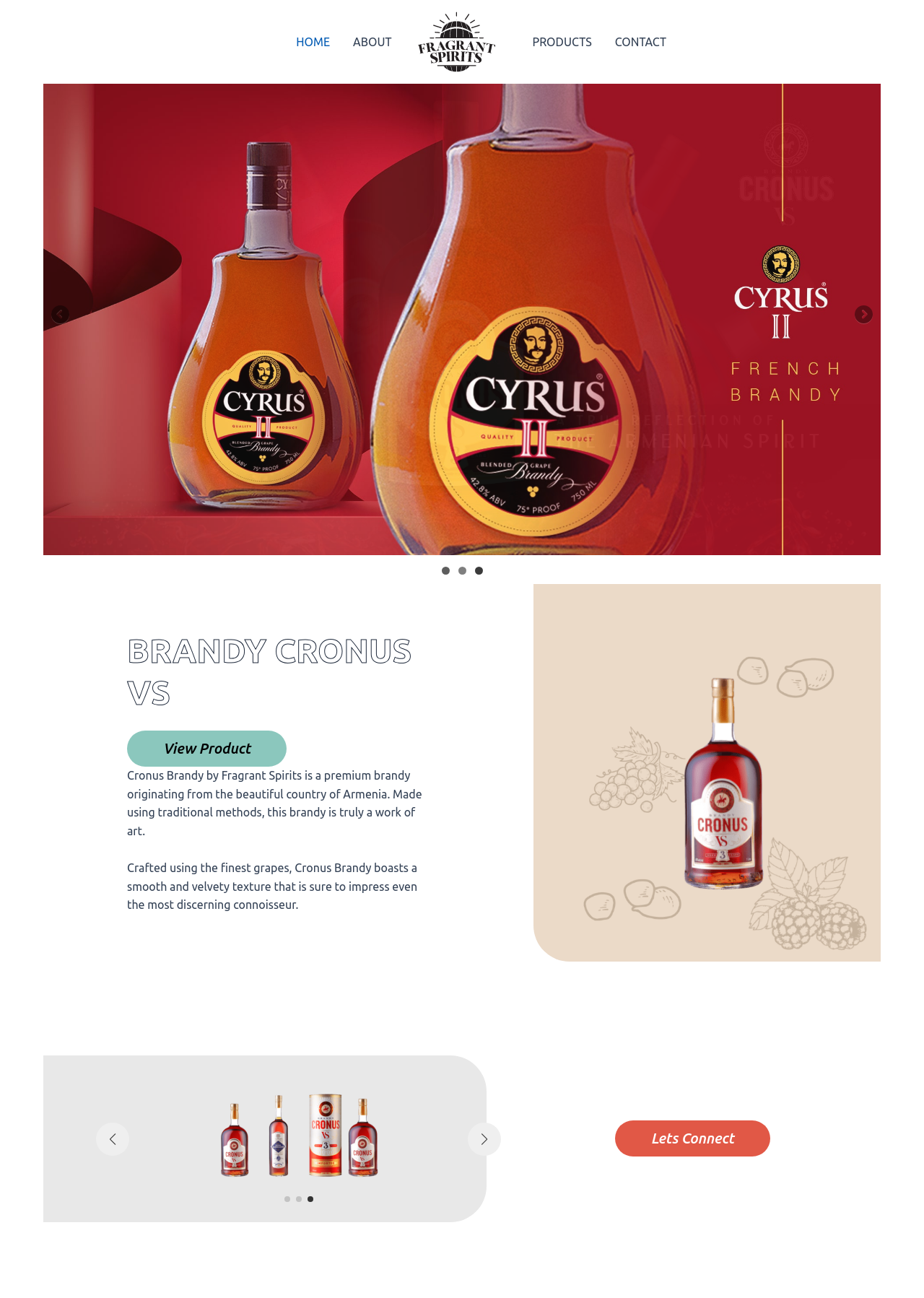How many slides are there in the slideshow?
Look at the screenshot and provide an in-depth answer.

The number of slides can be determined by looking at the slide controls, which show 'Show slide 1 of 3', 'Show slide 2 of 3', and 'Show slide 3 of 3'. This indicates that there are 3 slides in total.